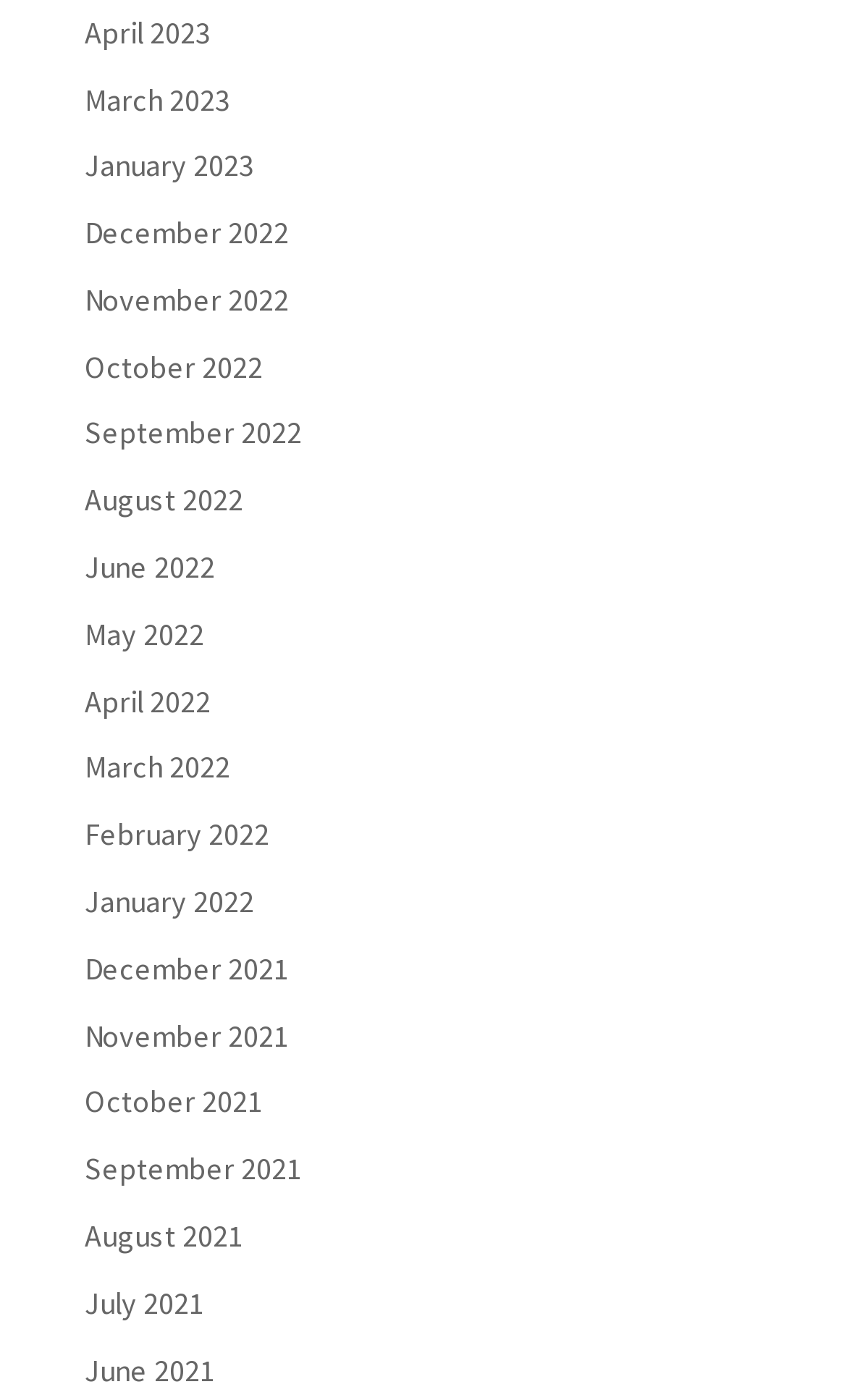What is the position of the link 'June 2021'?
Please use the visual content to give a single word or phrase answer.

Bottom